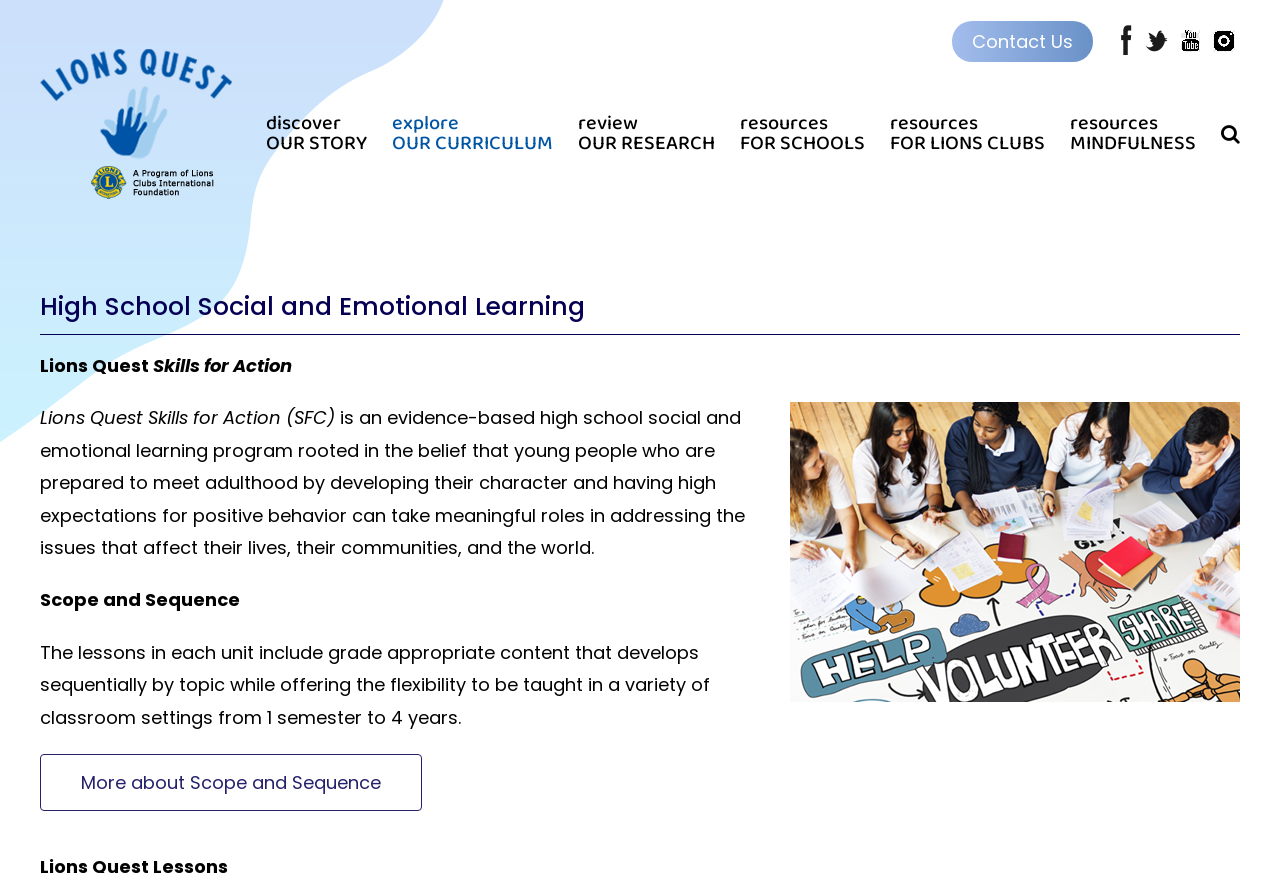Indicate the bounding box coordinates of the clickable region to achieve the following instruction: "Discover our story."

[0.208, 0.056, 0.287, 0.251]